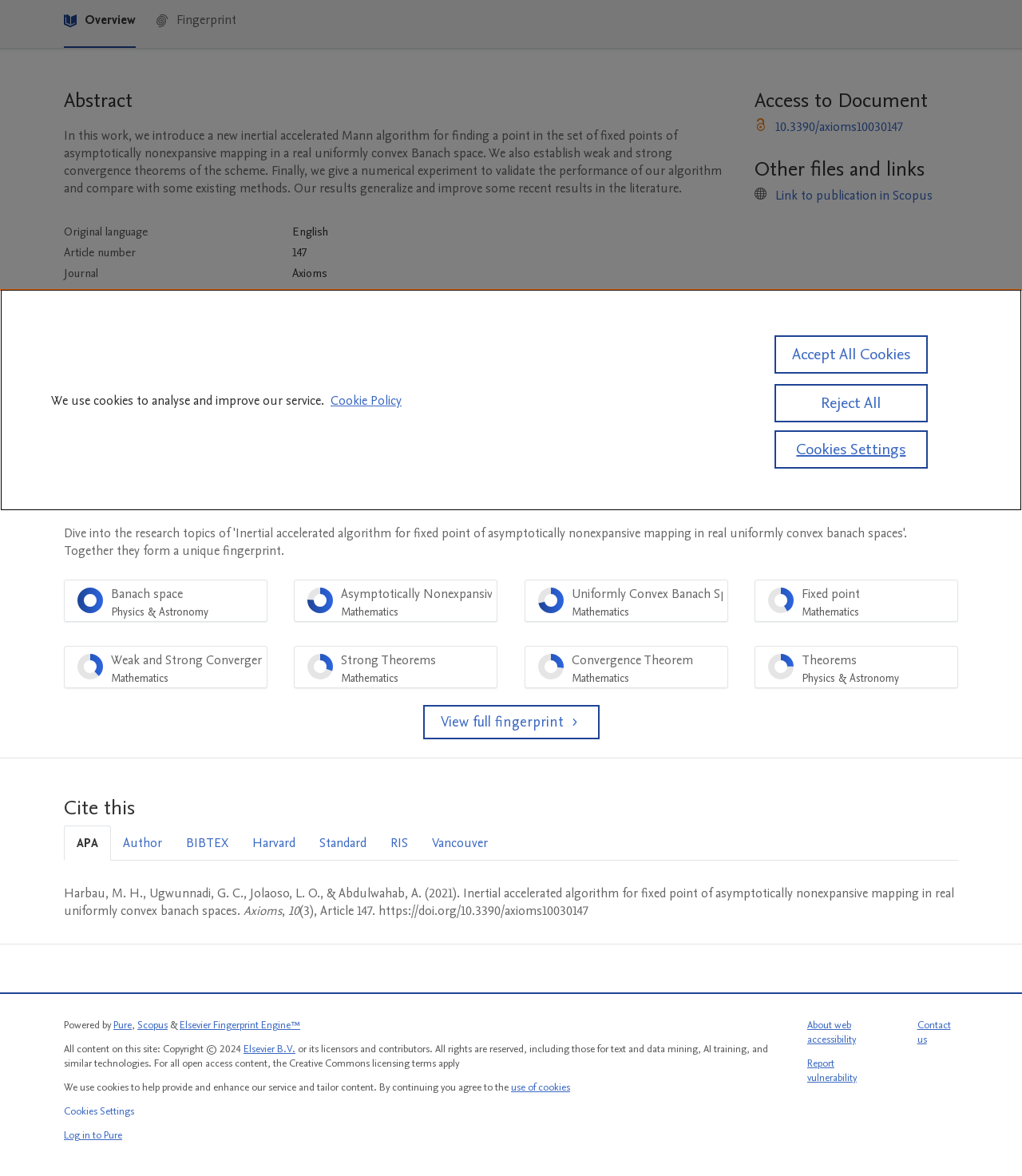Using the description: "Convergence Theorem Mathematics 26%", determine the UI element's bounding box coordinates. Ensure the coordinates are in the format of four float numbers between 0 and 1, i.e., [left, top, right, bottom].

[0.513, 0.549, 0.712, 0.585]